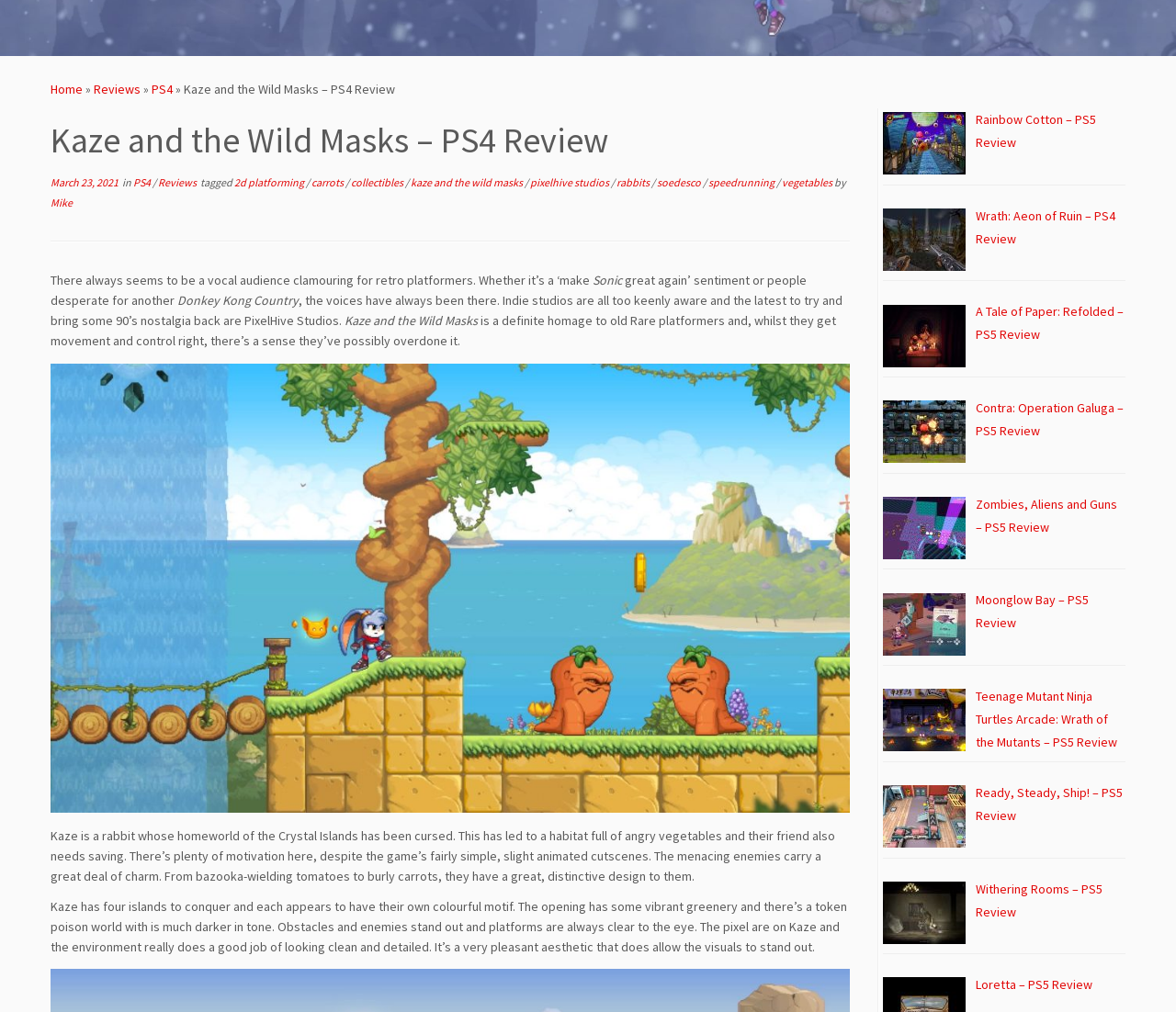Identify the bounding box coordinates for the UI element described as: "Loretta – PS5 Review". The coordinates should be provided as four floats between 0 and 1: [left, top, right, bottom].

[0.829, 0.965, 0.929, 0.981]